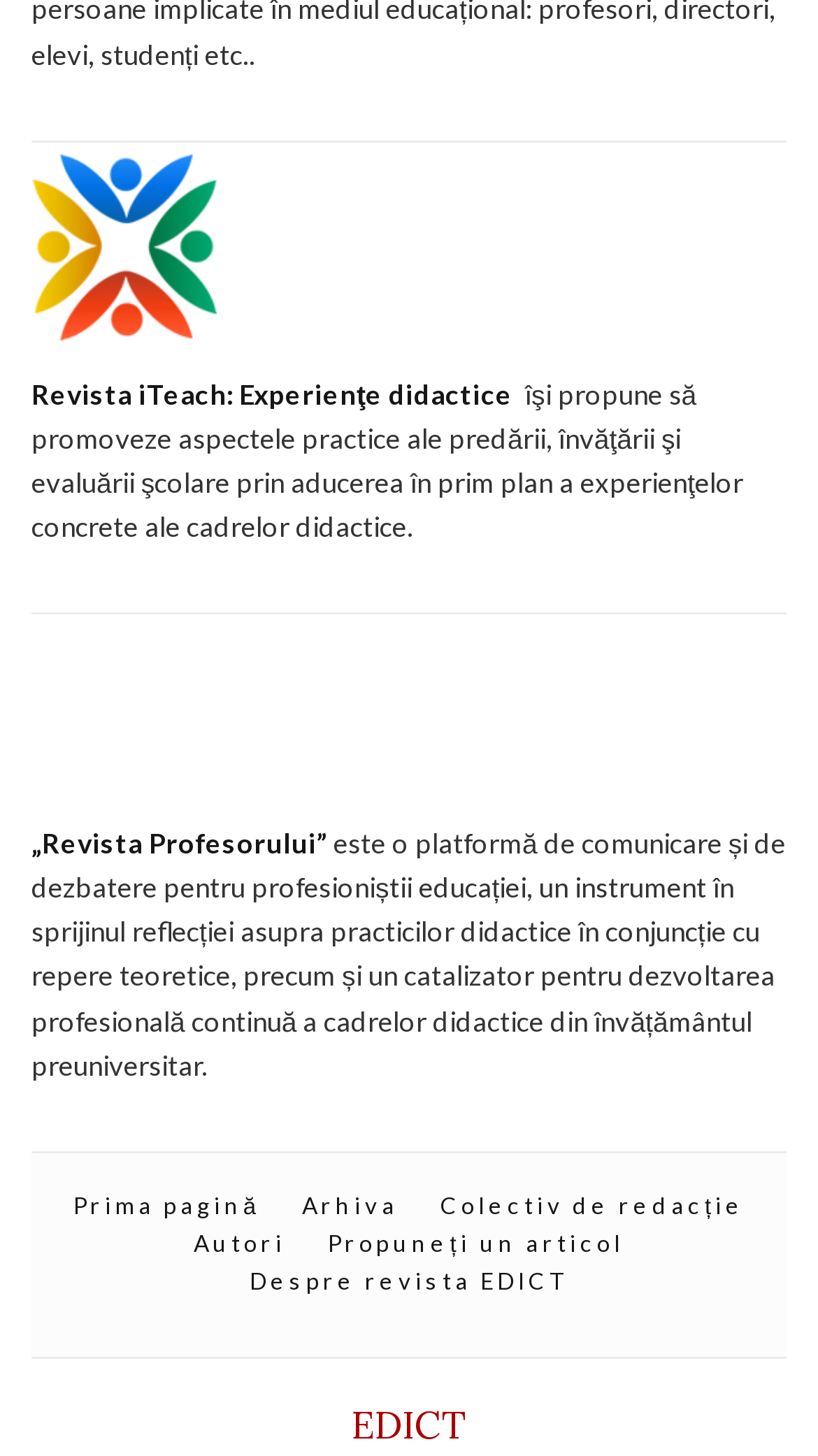Locate the bounding box coordinates of the element that should be clicked to fulfill the instruction: "view EDICT".

[0.09, 0.963, 0.91, 0.996]